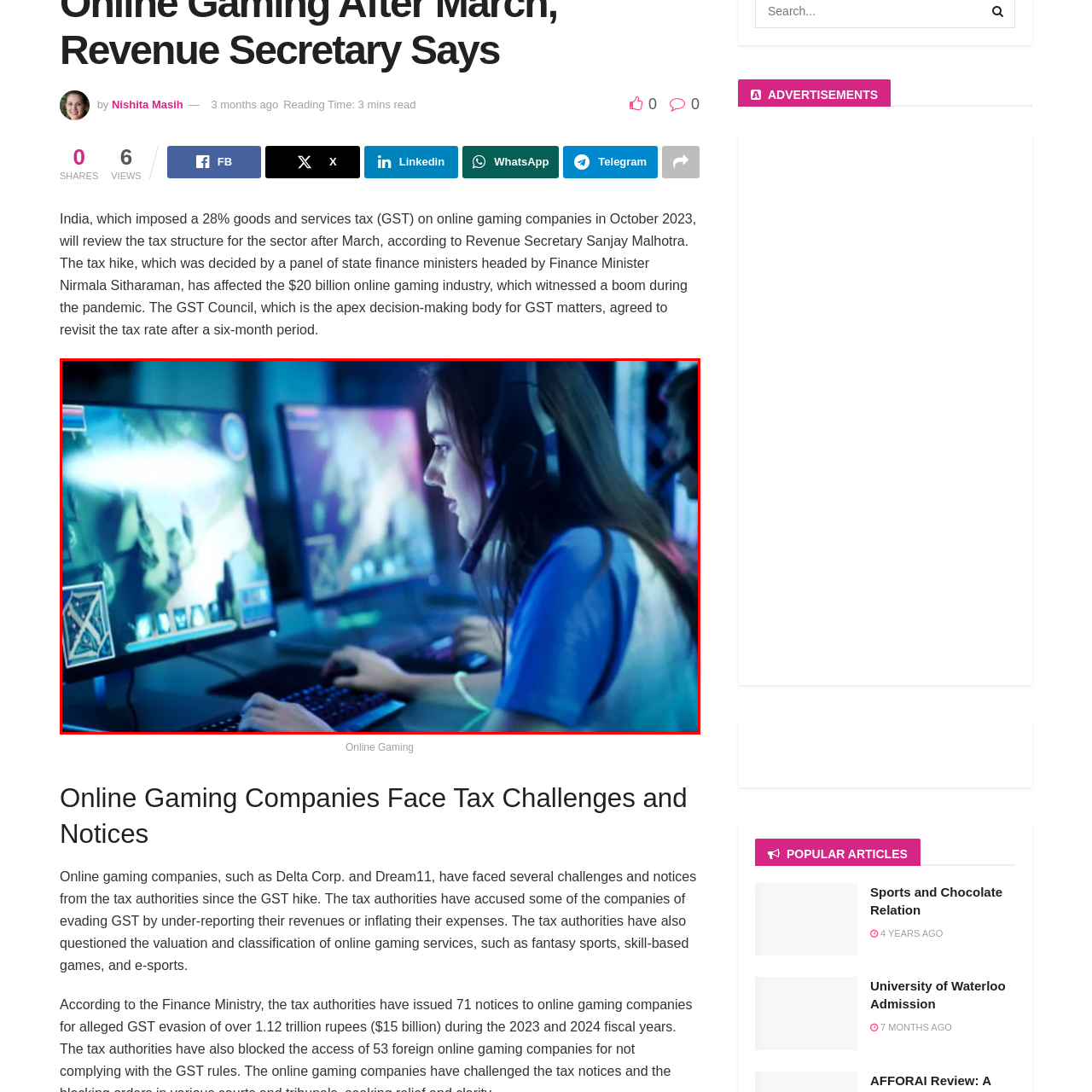Focus on the image surrounded by the red bounding box, please answer the following question using a single word or phrase: What is displayed on the computer screen?

Vibrant game graphics